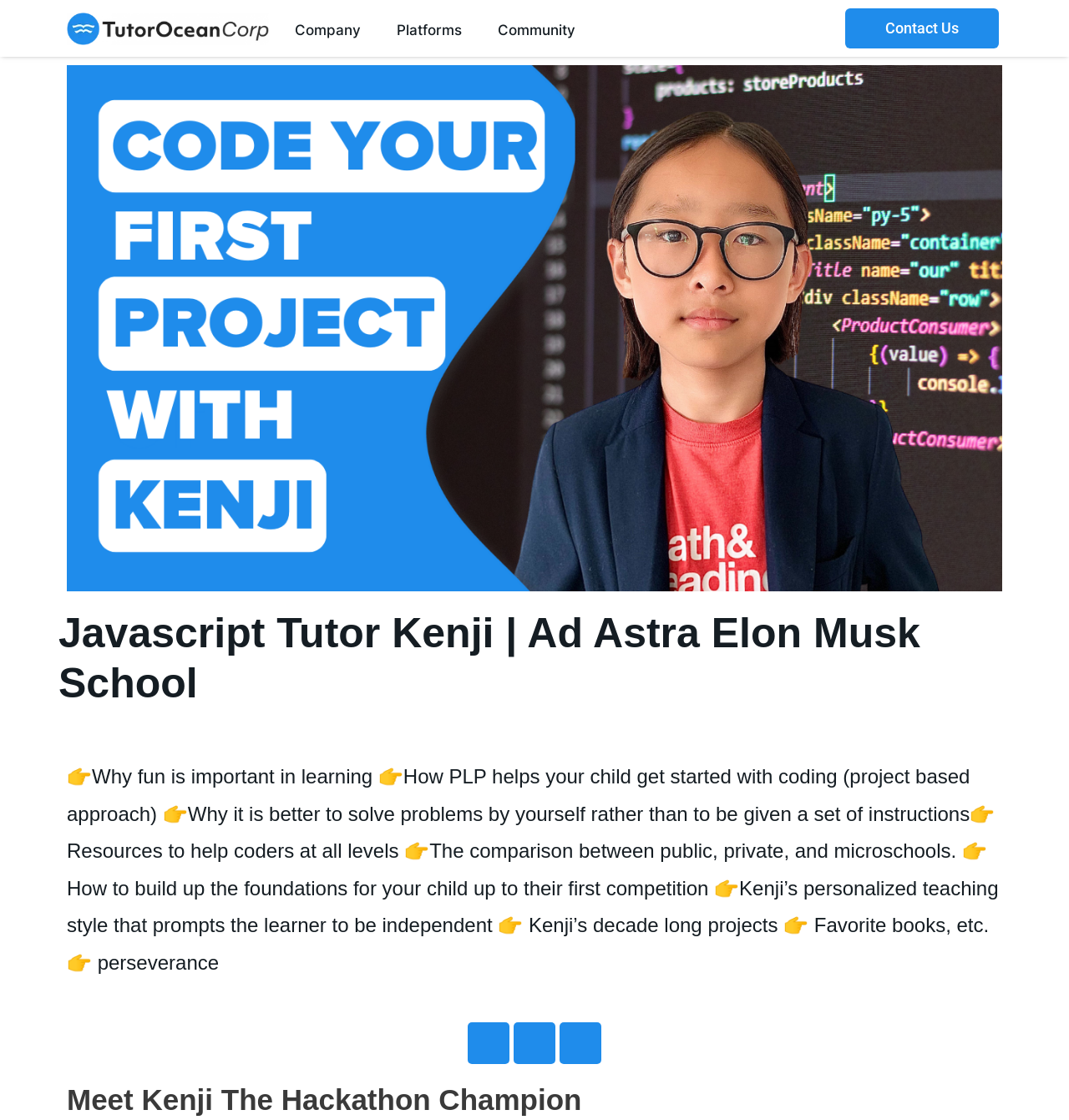Can you give a detailed response to the following question using the information from the image? What is the topic of the photo in the background of the headline?

I analyzed the image element with the description 'This shows a headline: Code your first project with Kenji and a photo of Kenji with computer code in the background' and determined that the topic of the photo in the background is computer code.